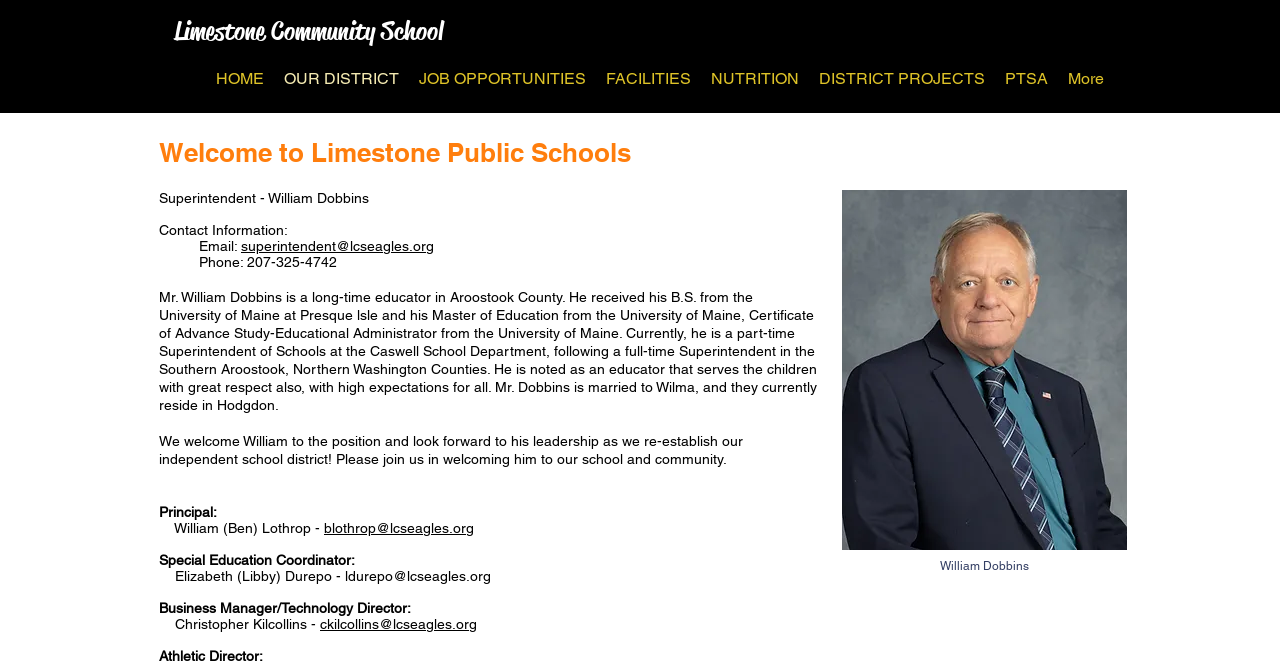Create a detailed narrative describing the layout and content of the webpage.

The webpage is about the administration of Limestone Community School. At the top, there is a heading that reads "Limestone Community School". Below it, there is a navigation menu with links to various pages, including "HOME", "OUR DISTRICT", "JOB OPPORTUNITIES", "FACILITIES", "NUTRITION", "DISTRICT PROJECTS", "PTSA", and "More".

Below the navigation menu, there is a welcome message that reads "Welcome to Limestone Public Schools". Underneath, there is a section about the superintendent, William Dobbins, which includes his contact information, a brief biography, and a photo of him. The biography mentions his educational background and his experience as an educator in Aroostook County.

To the right of the superintendent's section, there is a list of administrators, including the principal, special education coordinator, and business manager/technology director, along with their contact information. Each administrator's section includes their name, title, and email address.

The layout of the webpage is organized, with clear headings and concise text. The navigation menu is prominently displayed at the top, making it easy to access different pages. The use of headings and subheadings helps to break up the content and make it easy to read.